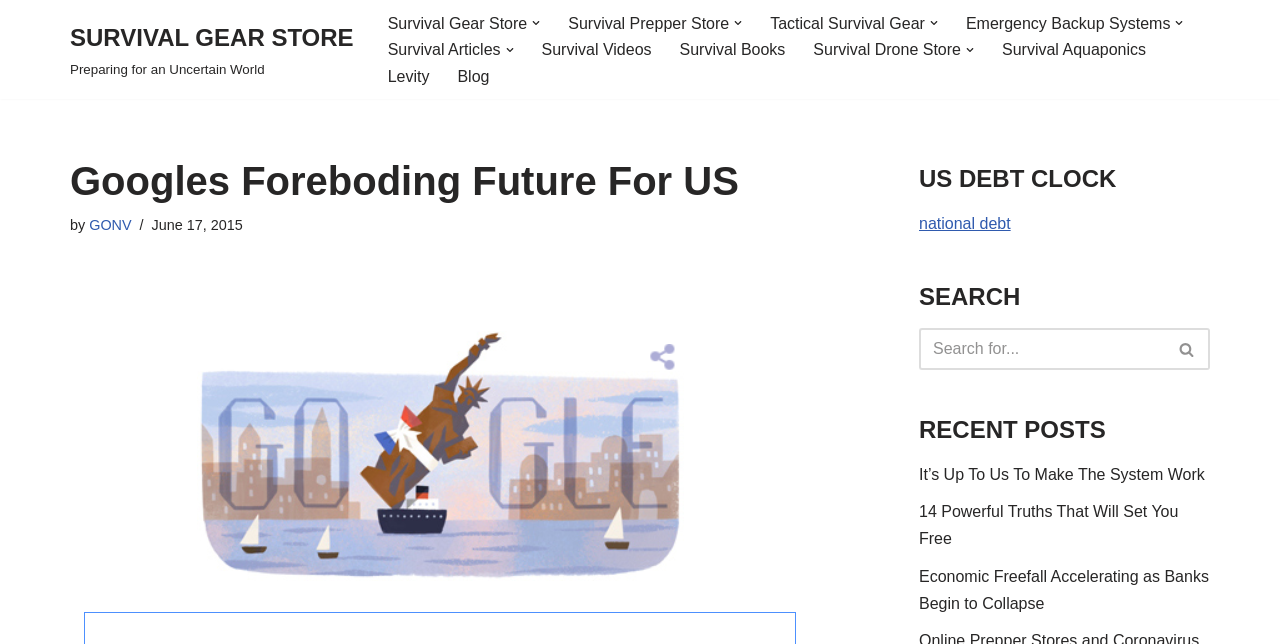Give a concise answer using one word or a phrase to the following question:
What is the name of the store?

SURVIVAL GEAR STORE